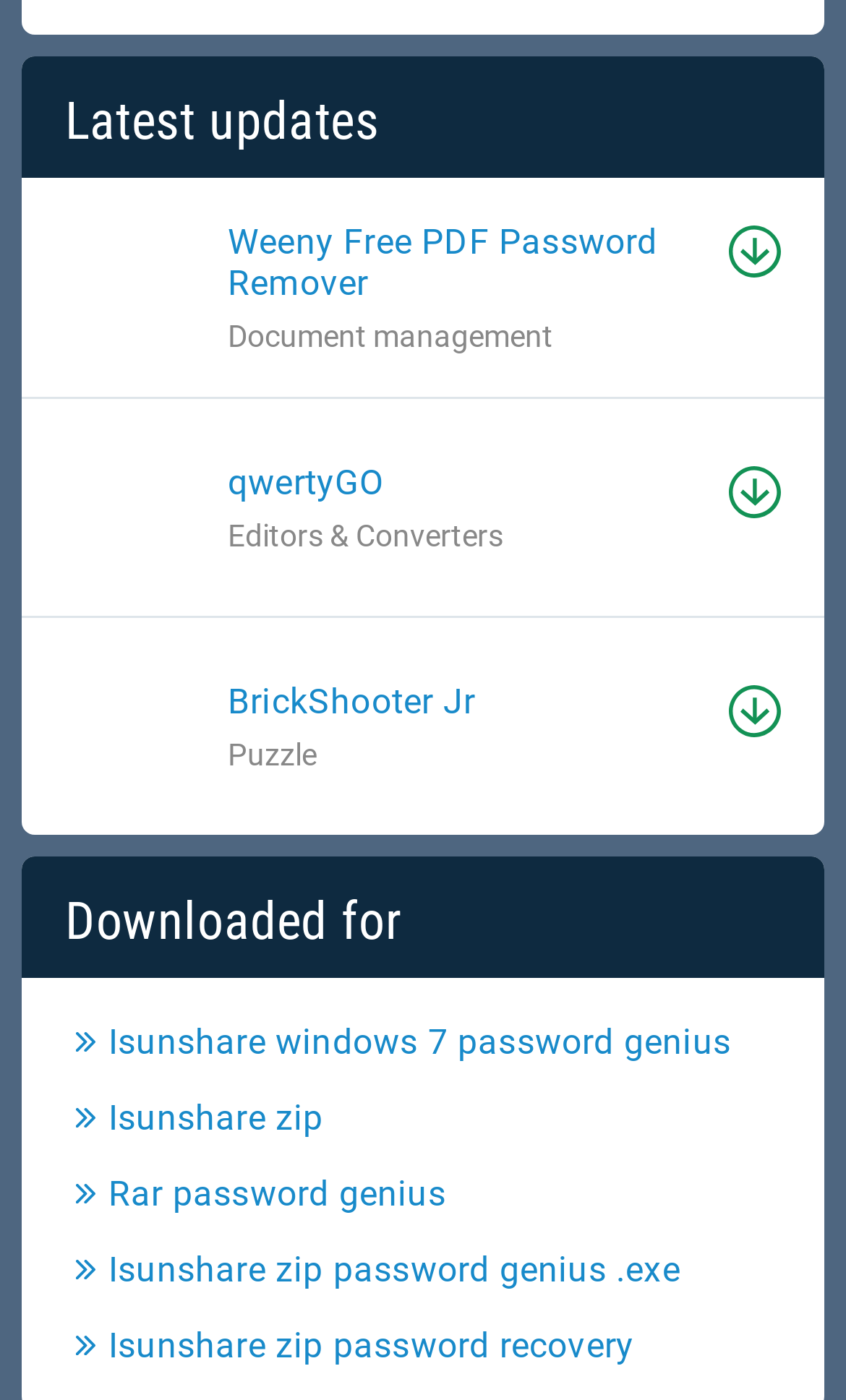Look at the image and give a detailed response to the following question: How many software products are listed?

I counted the number of image elements with corresponding link elements, which represent software products. There are 9 such pairs, indicating 9 software products listed.